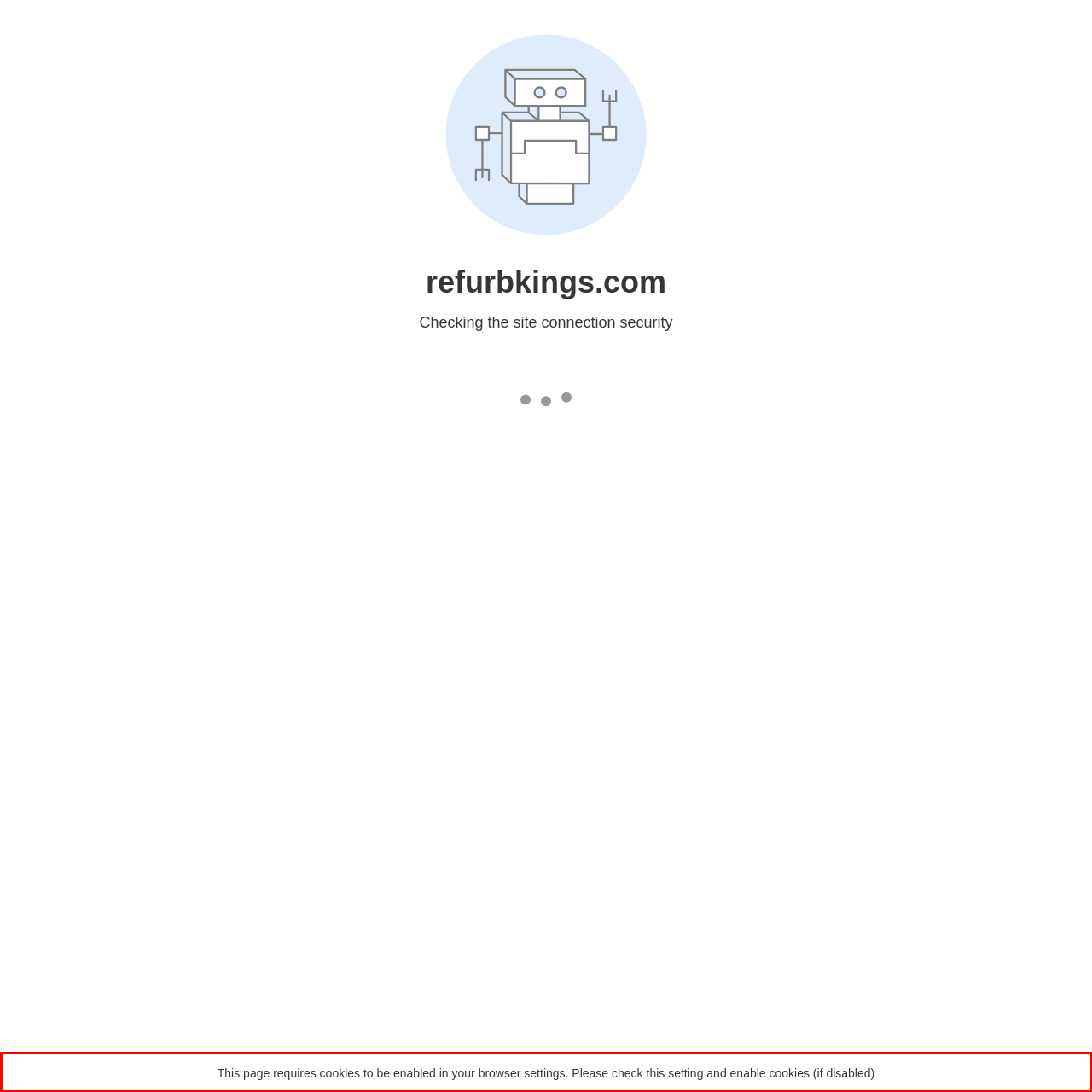Please perform OCR on the UI element surrounded by the red bounding box in the given webpage screenshot and extract its text content.

This page requires cookies to be enabled in your browser settings. Please check this setting and enable cookies (if disabled)